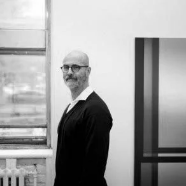Provide a thorough description of the image presented.

The image presents a portrait of an individual standing near a window, exuding a contemplative demeanor. He has a bald head and sports a beard, wearing glasses and a dark, long-sleeved shirt. The background features a bright, minimalistic setting that contrasts with the warm tones from the daylight streaming through the window. This portrait is associated with the artist Pierre Dorion, as indicated in the accompanying context. Dorion is recognized for his contributions to contemporary art, and this image likely reflects his artistic sensibility.